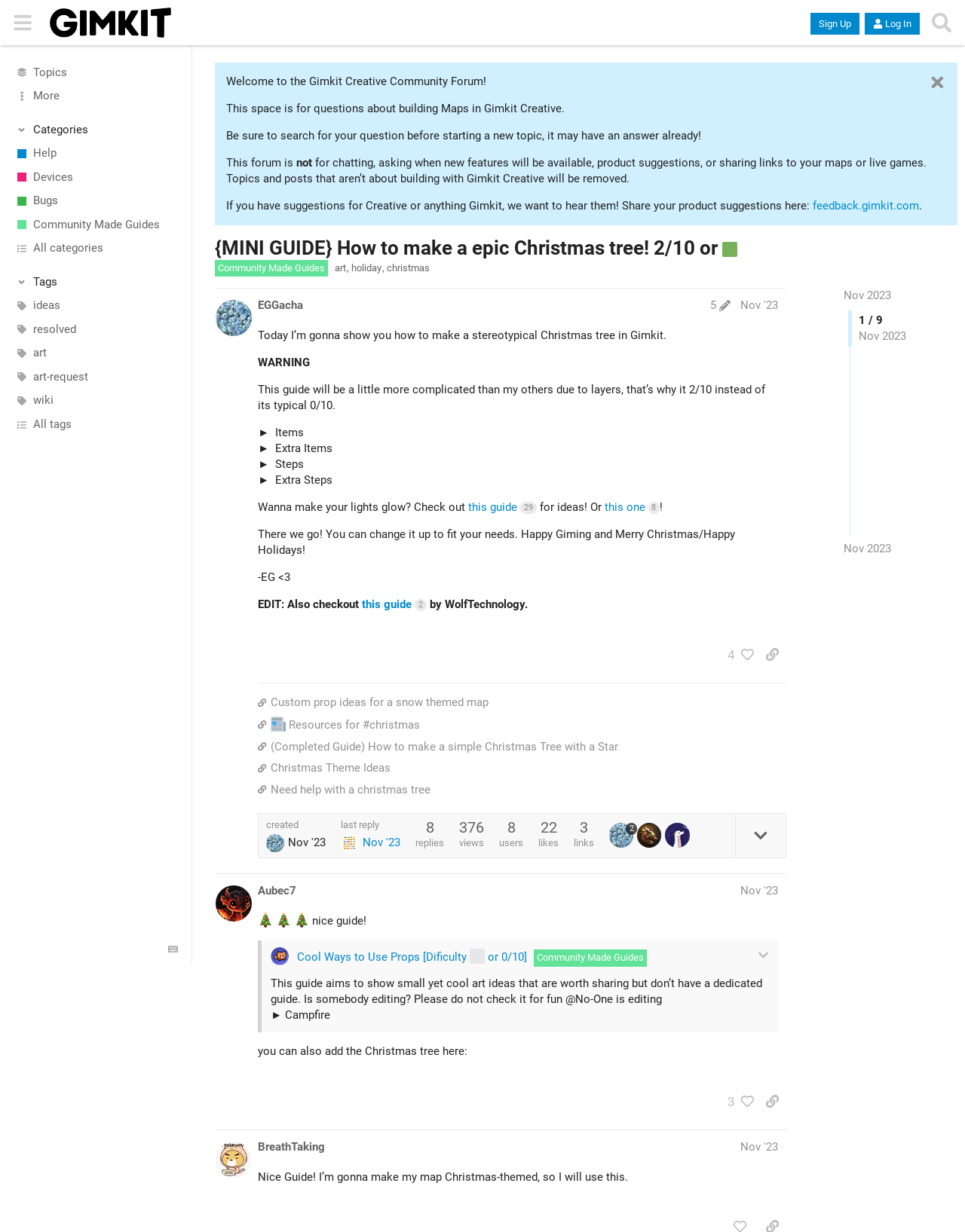Please locate the bounding box coordinates for the element that should be clicked to achieve the following instruction: "Click the 'Sign Up' button". Ensure the coordinates are given as four float numbers between 0 and 1, i.e., [left, top, right, bottom].

[0.84, 0.01, 0.89, 0.028]